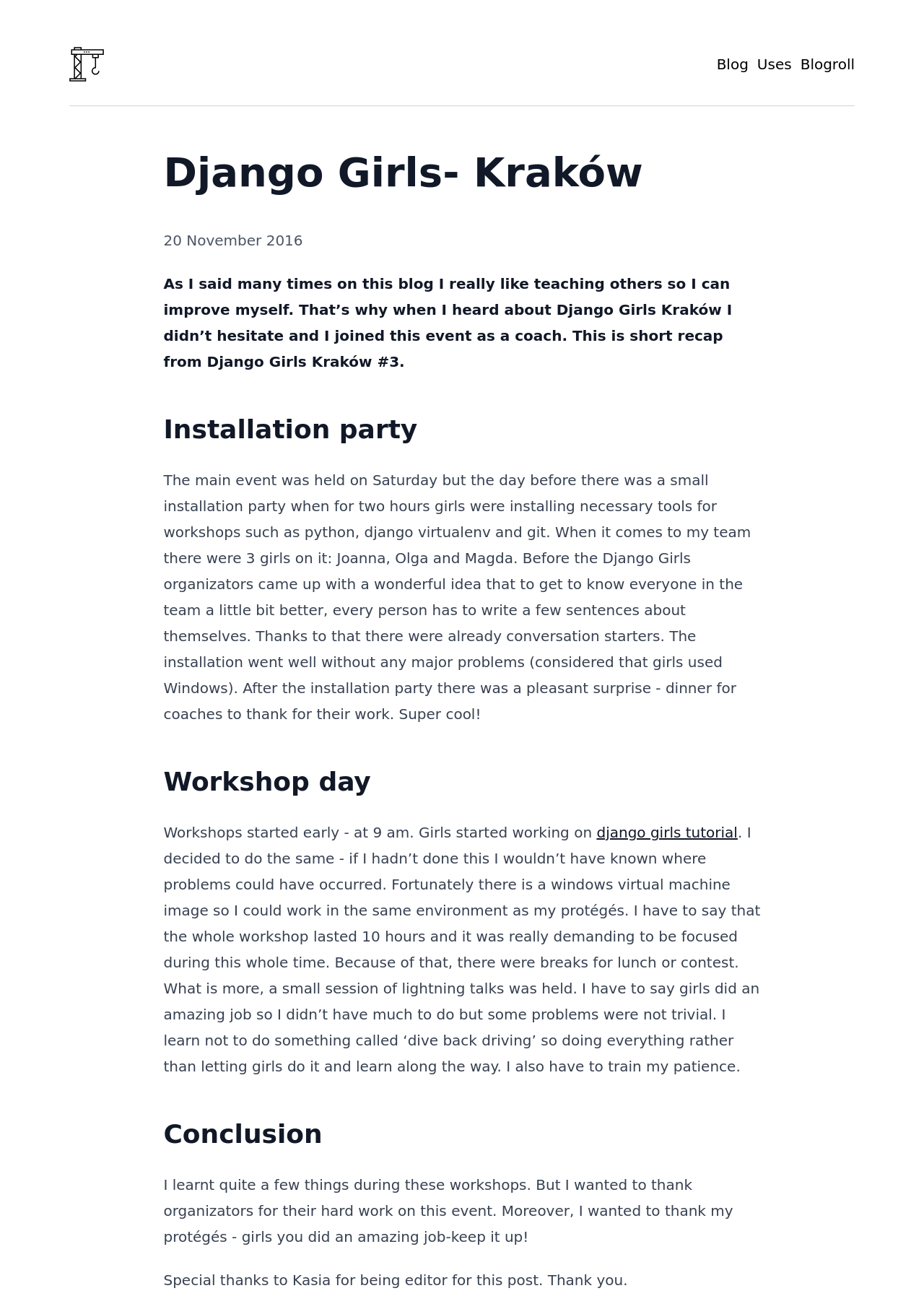What is the event described in the blog post?
Refer to the screenshot and respond with a concise word or phrase.

Django Girls Kraków